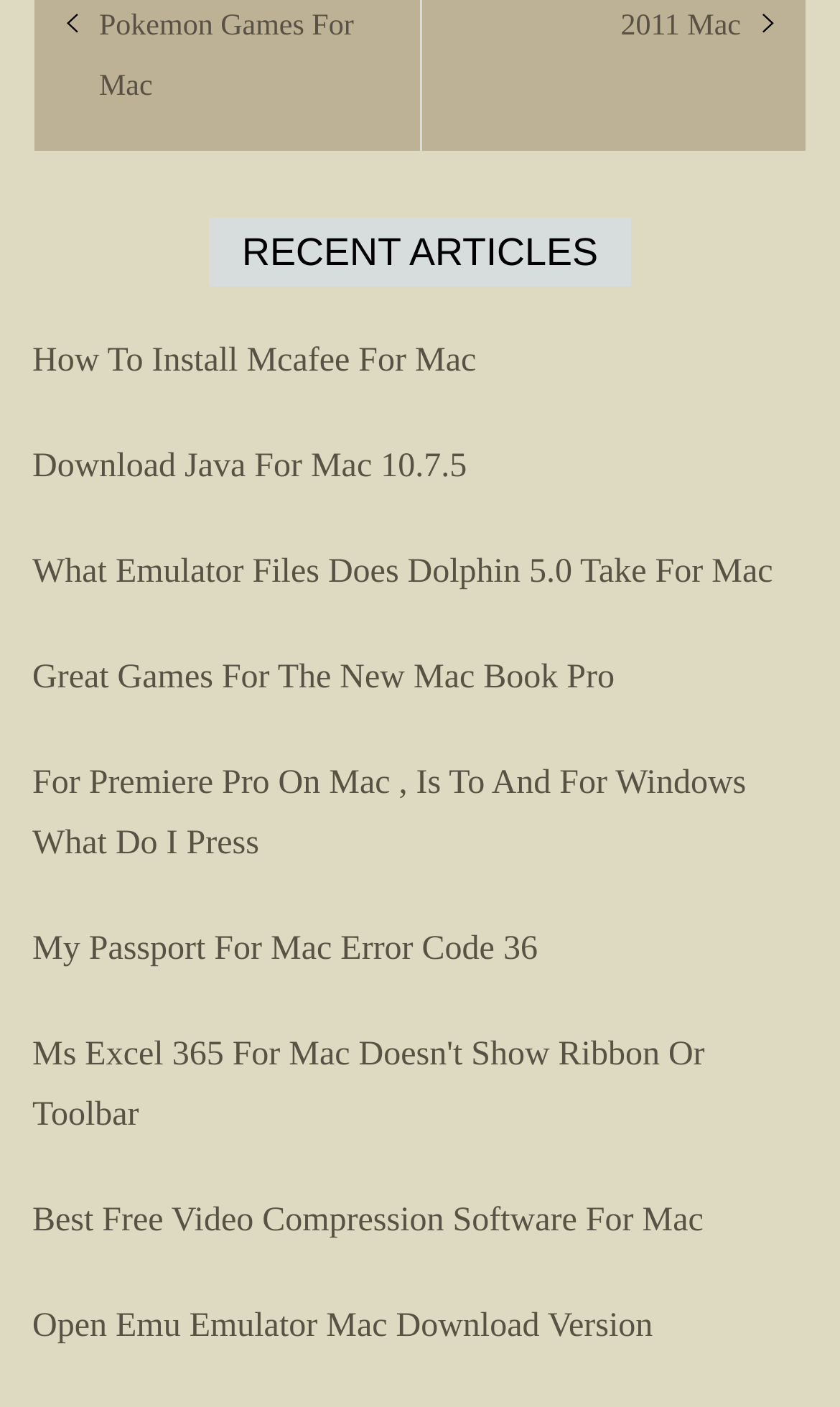What is the category of the articles?
Answer the question with a single word or phrase by looking at the picture.

Recent articles